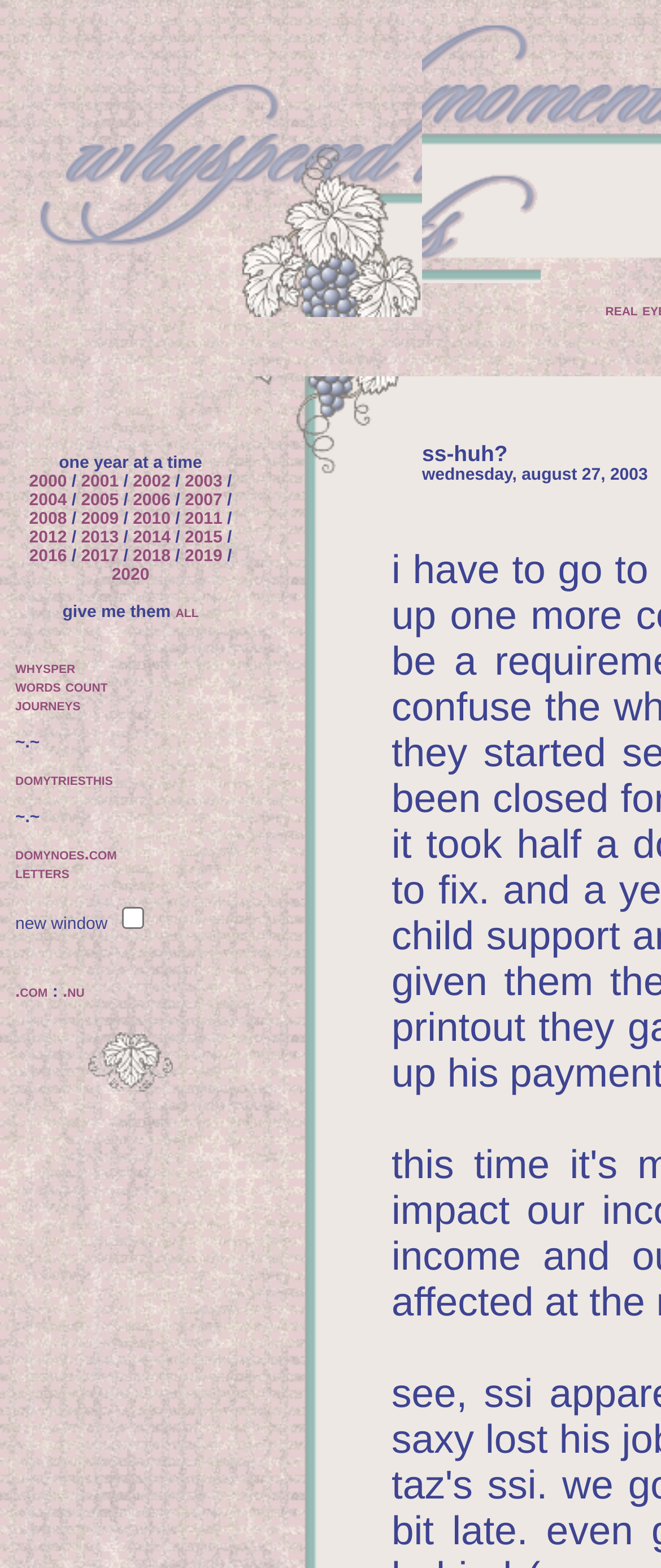What is the text of the static text element above the checkbox?
Using the information from the image, give a concise answer in one word or a short phrase.

new window